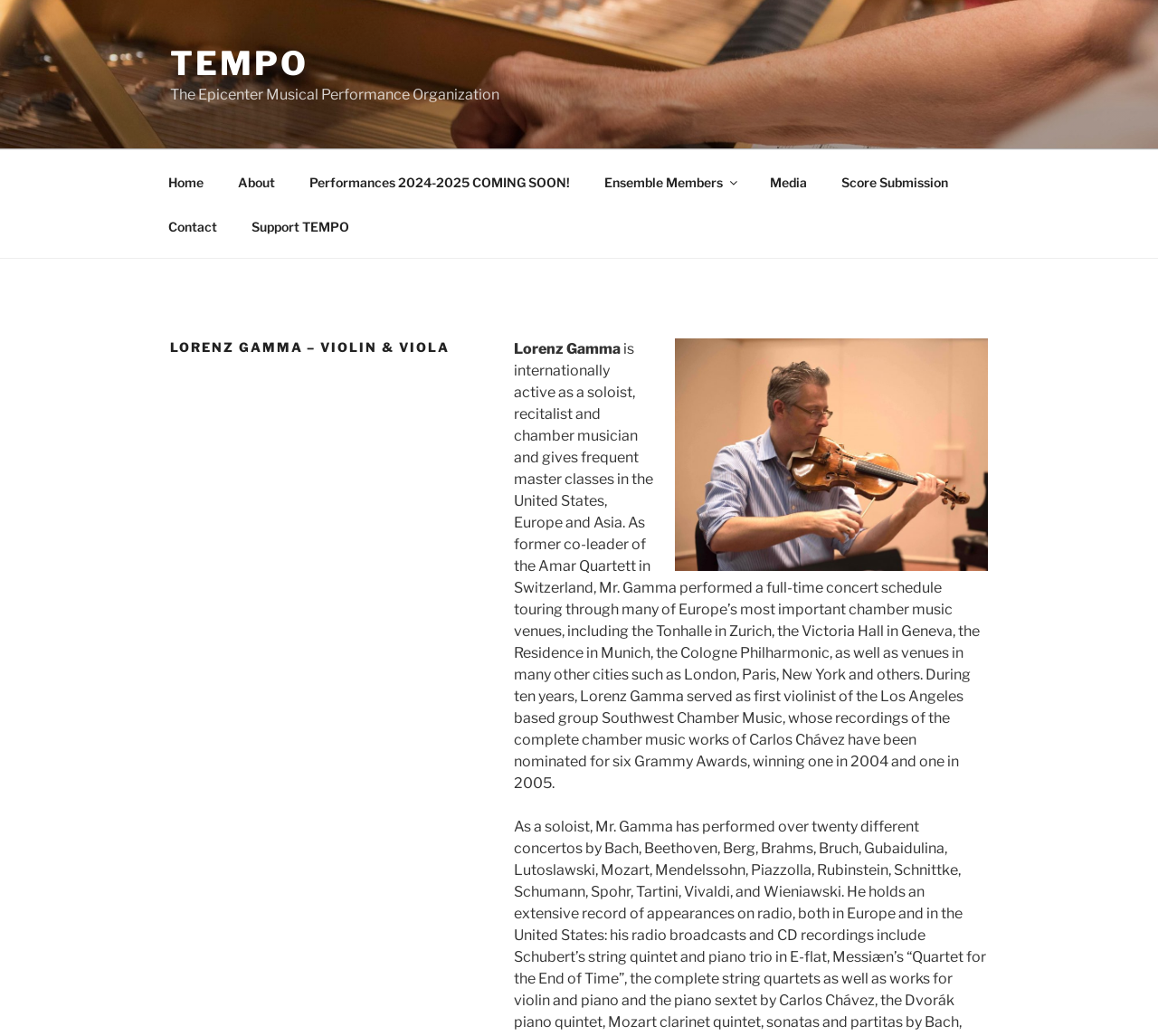What is the name of the musician?
Refer to the image and provide a thorough answer to the question.

I found the answer by looking at the header section of the webpage, where it says 'LORENZ GAMMA – VIOLIN & VIOLA'. This suggests that Lorenz Gamma is the musician being featured on this webpage.